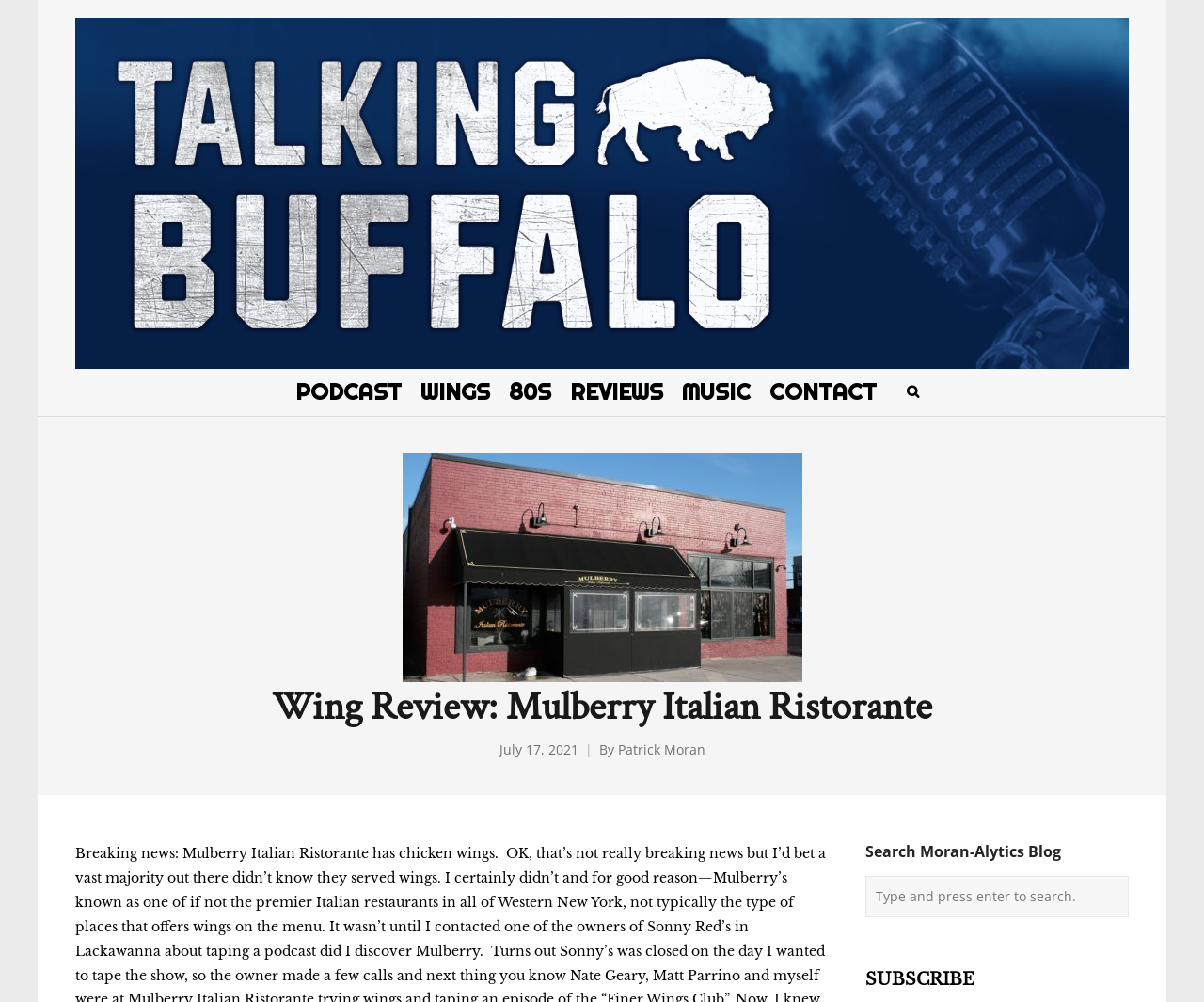Please identify the bounding box coordinates of the element that needs to be clicked to perform the following instruction: "Search Moran-Alytics Blog".

[0.719, 0.874, 0.938, 0.916]